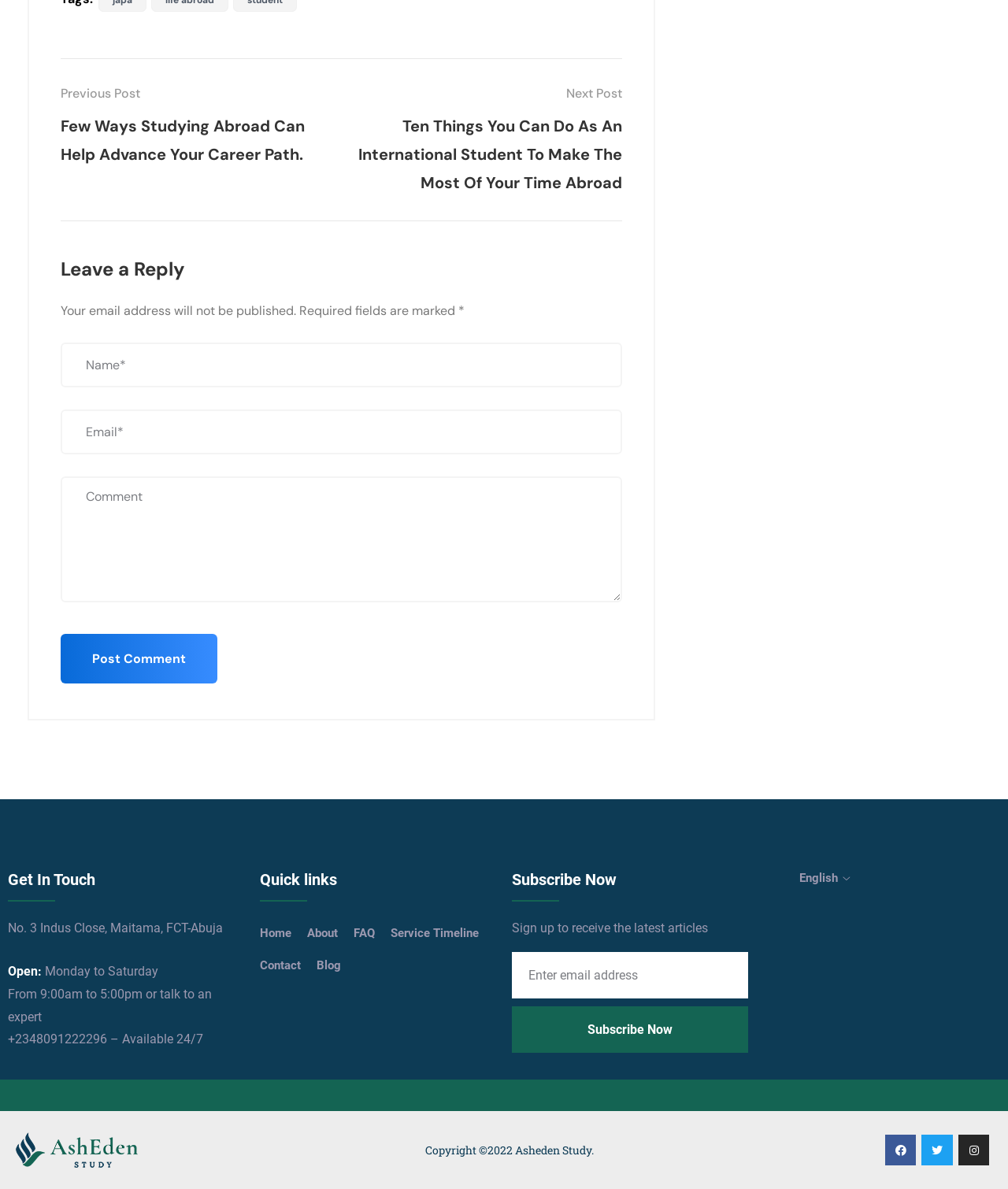Provide a brief response to the question using a single word or phrase: 
What is the phone number?

+2348091222296